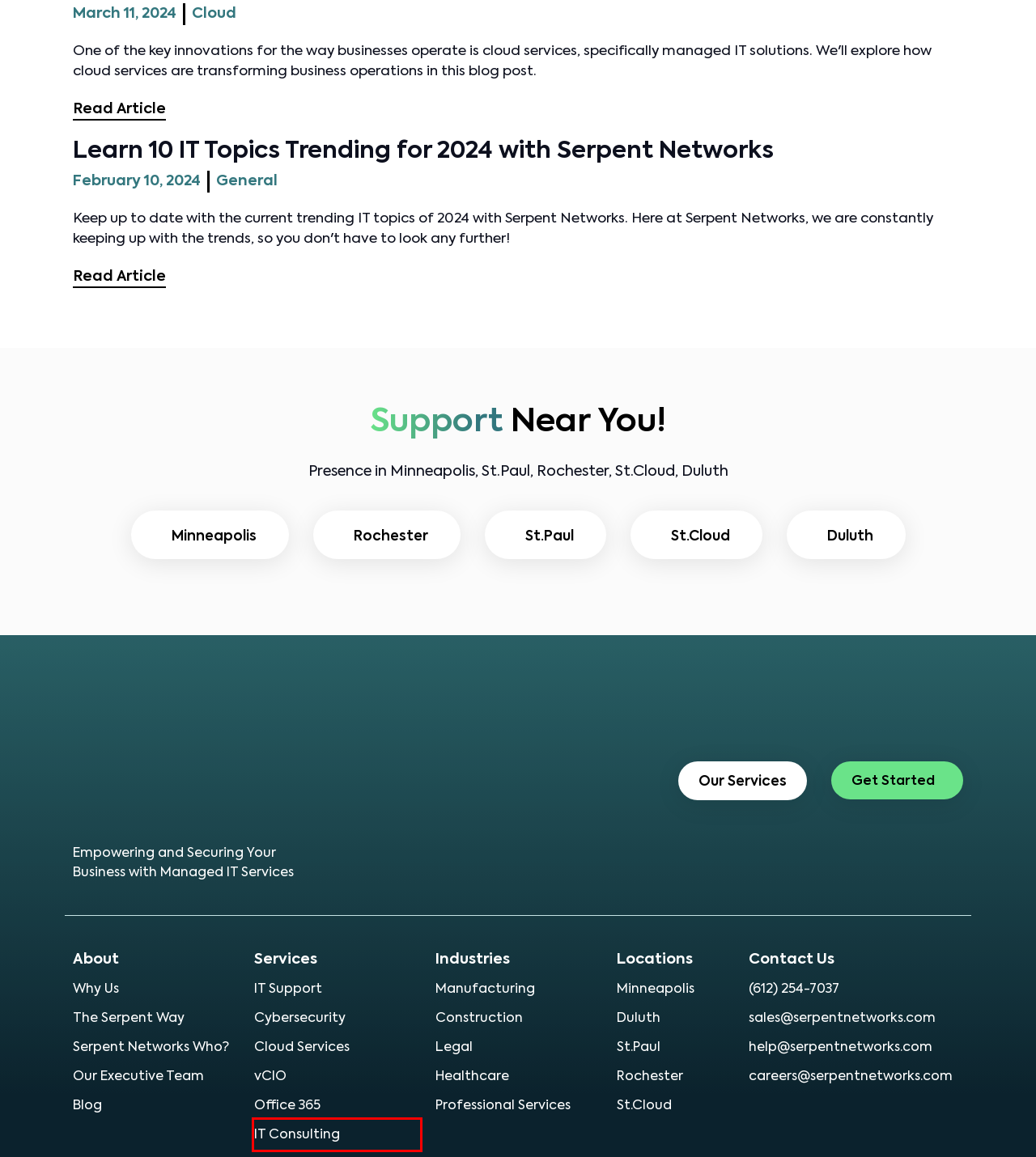You are given a screenshot of a webpage within which there is a red rectangle bounding box. Please choose the best webpage description that matches the new webpage after clicking the selected element in the bounding box. Here are the options:
A. Minneapolis - Serpent Networks
B. Cloud Archives - Serpent Networks
C. IT Consulting - Serpent Networks
D. St.Cloud - Serpent Networks
E. Cybersecurity - Serpent Networks
F. Learn 10 IT Topics Trending for 2024 with Serpent Networks - Serpent Networks
G. Microsoft 365 - Serpent Networks
H. St.Paul - Serpent Networks

C